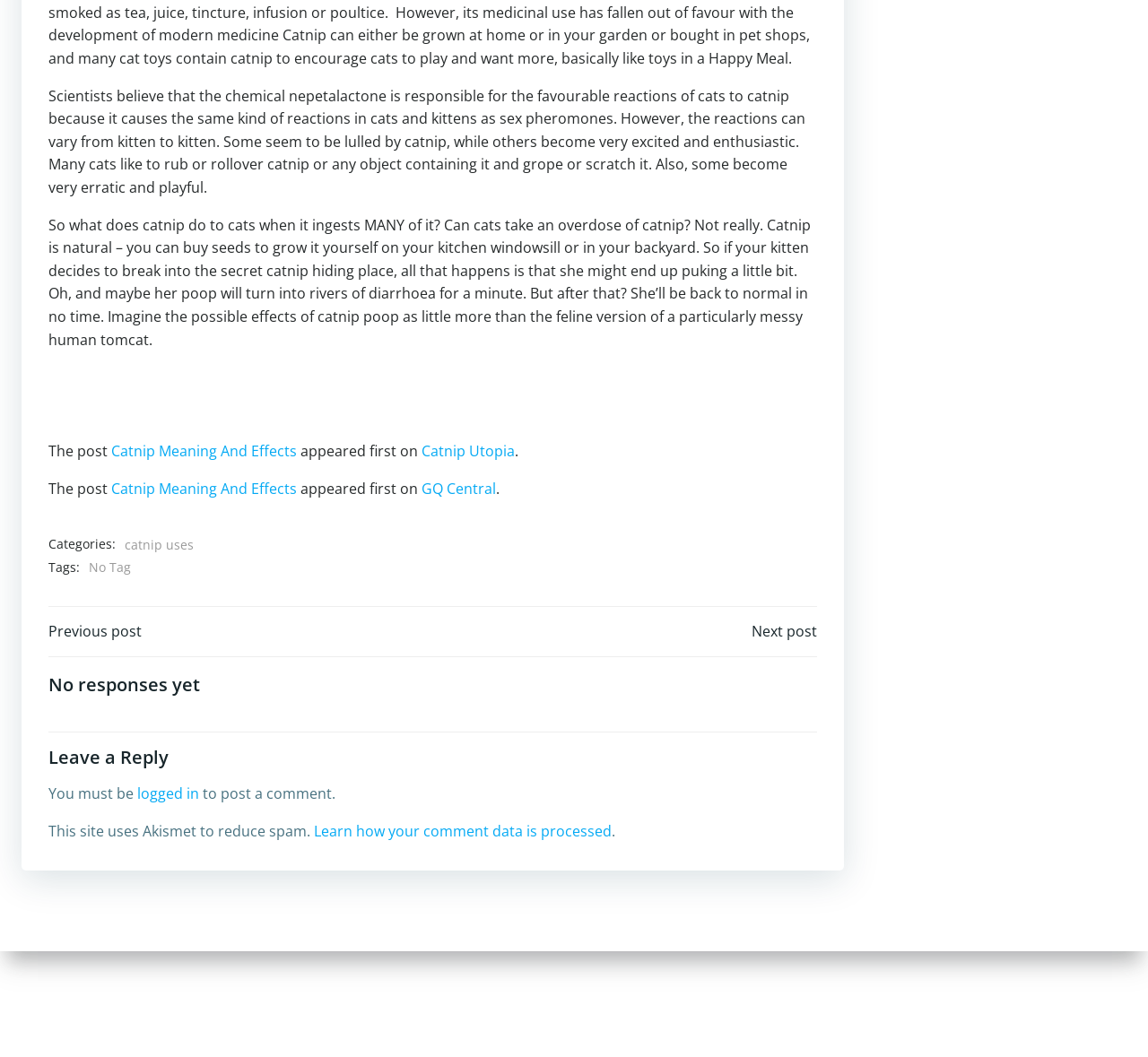Identify the bounding box for the UI element described as: "catnip uses". Ensure the coordinates are four float numbers between 0 and 1, formatted as [left, top, right, bottom].

[0.109, 0.506, 0.169, 0.525]